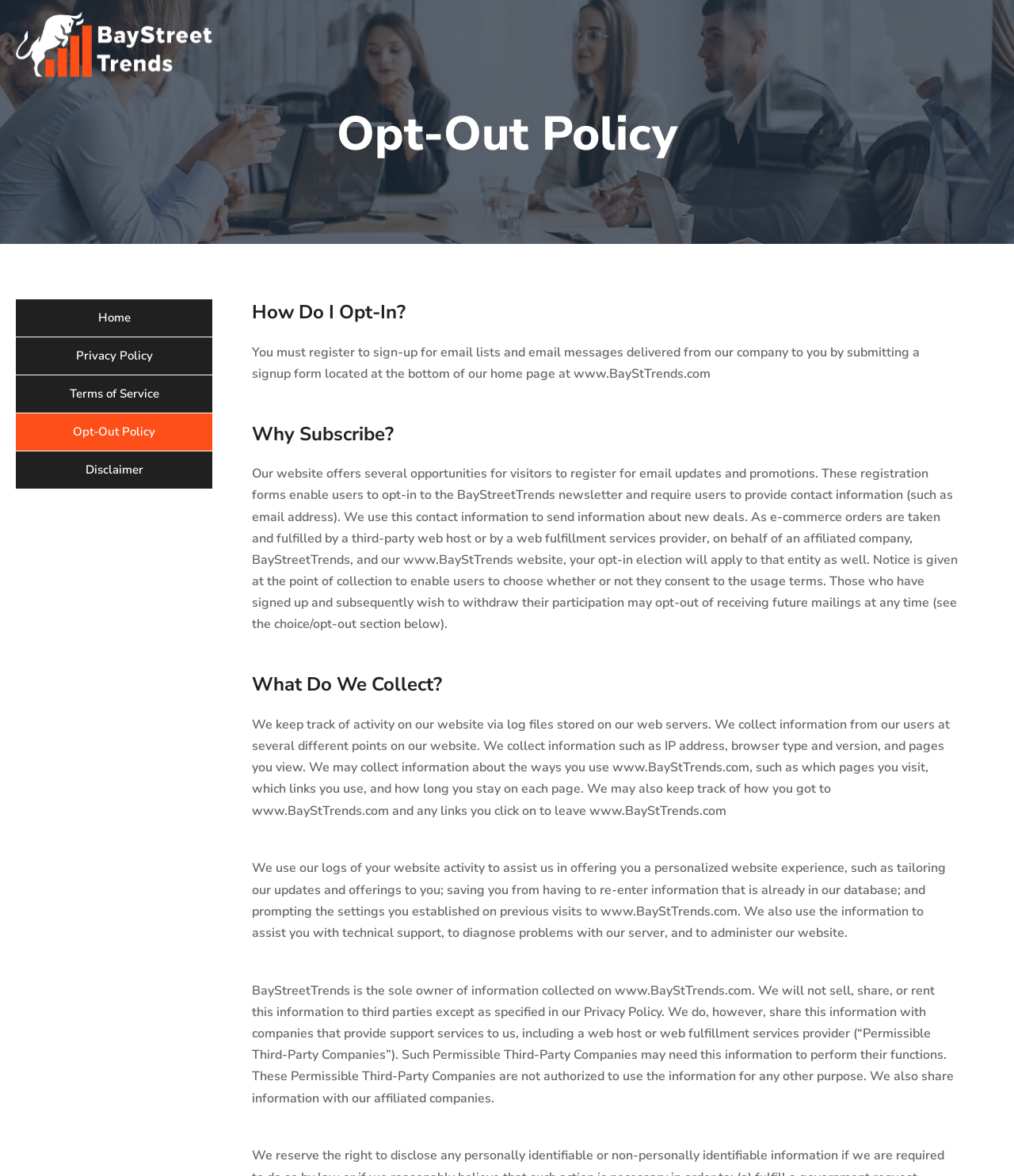Why does the website collect user information?
Refer to the image and respond with a one-word or short-phrase answer.

To offer personalized experience